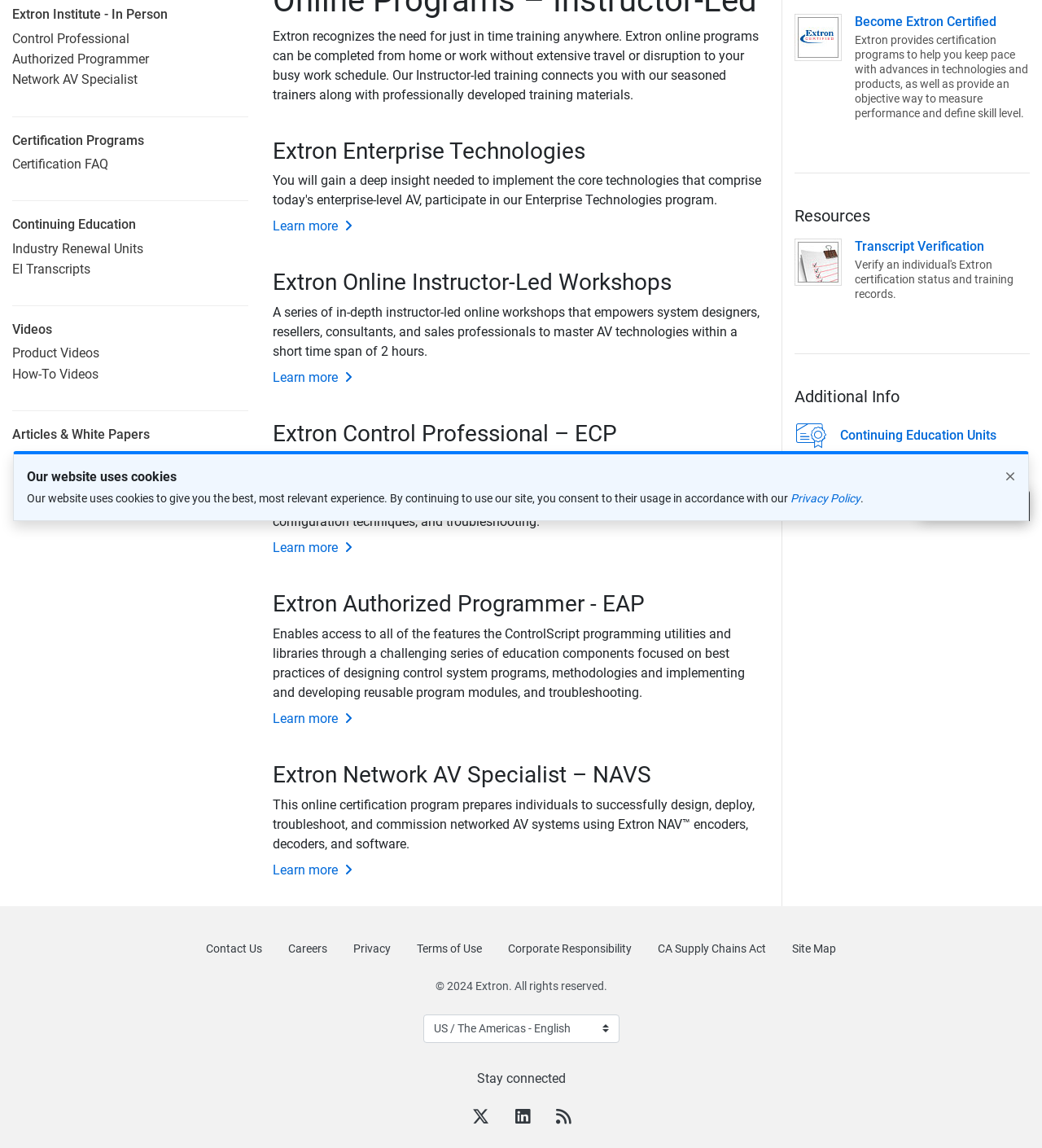Using the webpage screenshot and the element description aria-label="Twitter", determine the bounding box coordinates. Specify the coordinates in the format (top-left x, top-left y, bottom-right x, bottom-right y) with values ranging from 0 to 1.

[0.44, 0.963, 0.482, 0.986]